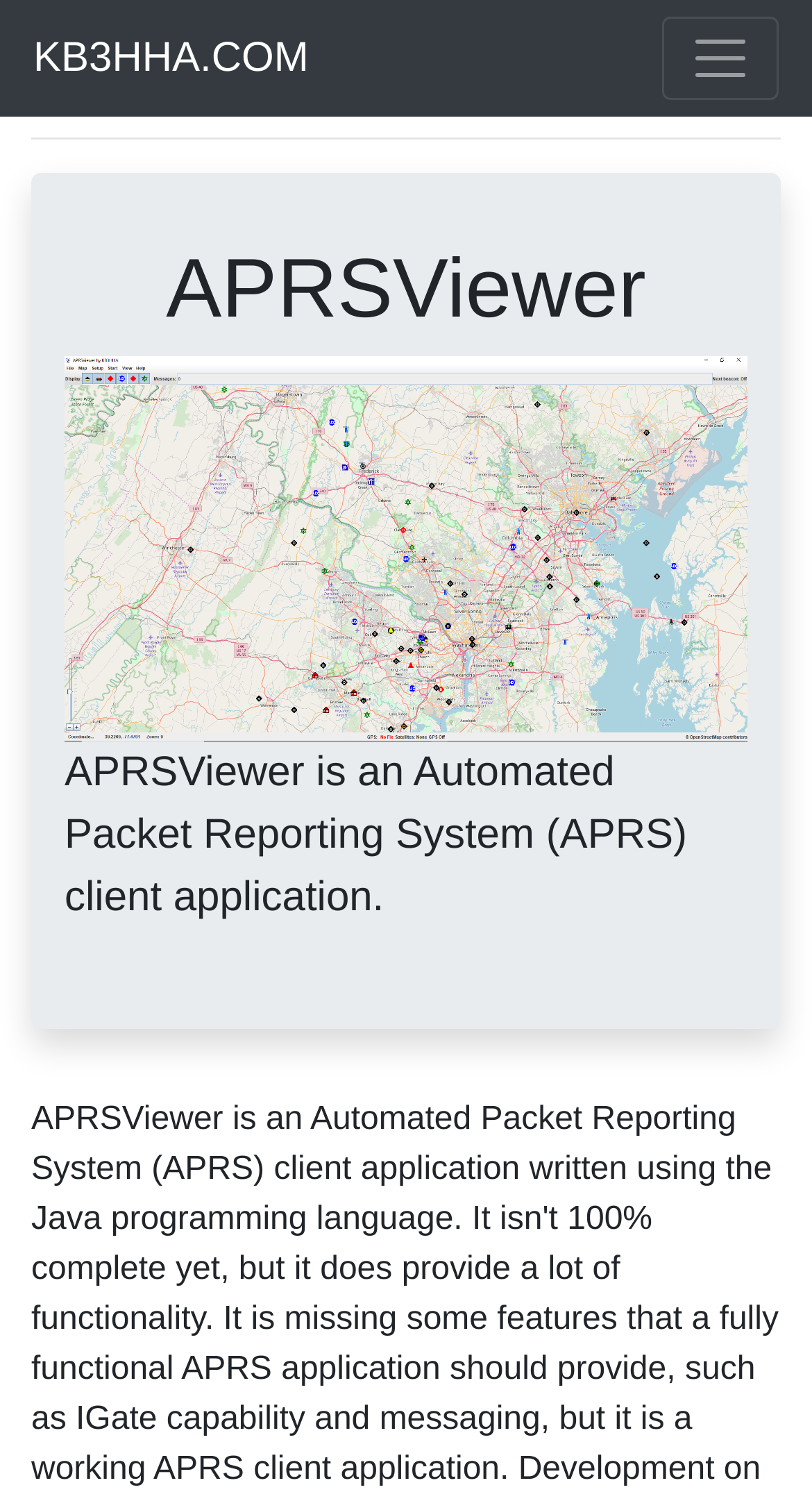Given the description of the UI element: "KB3HHA.COM", predict the bounding box coordinates in the form of [left, top, right, bottom], with each value being a float between 0 and 1.

[0.041, 0.011, 0.38, 0.067]